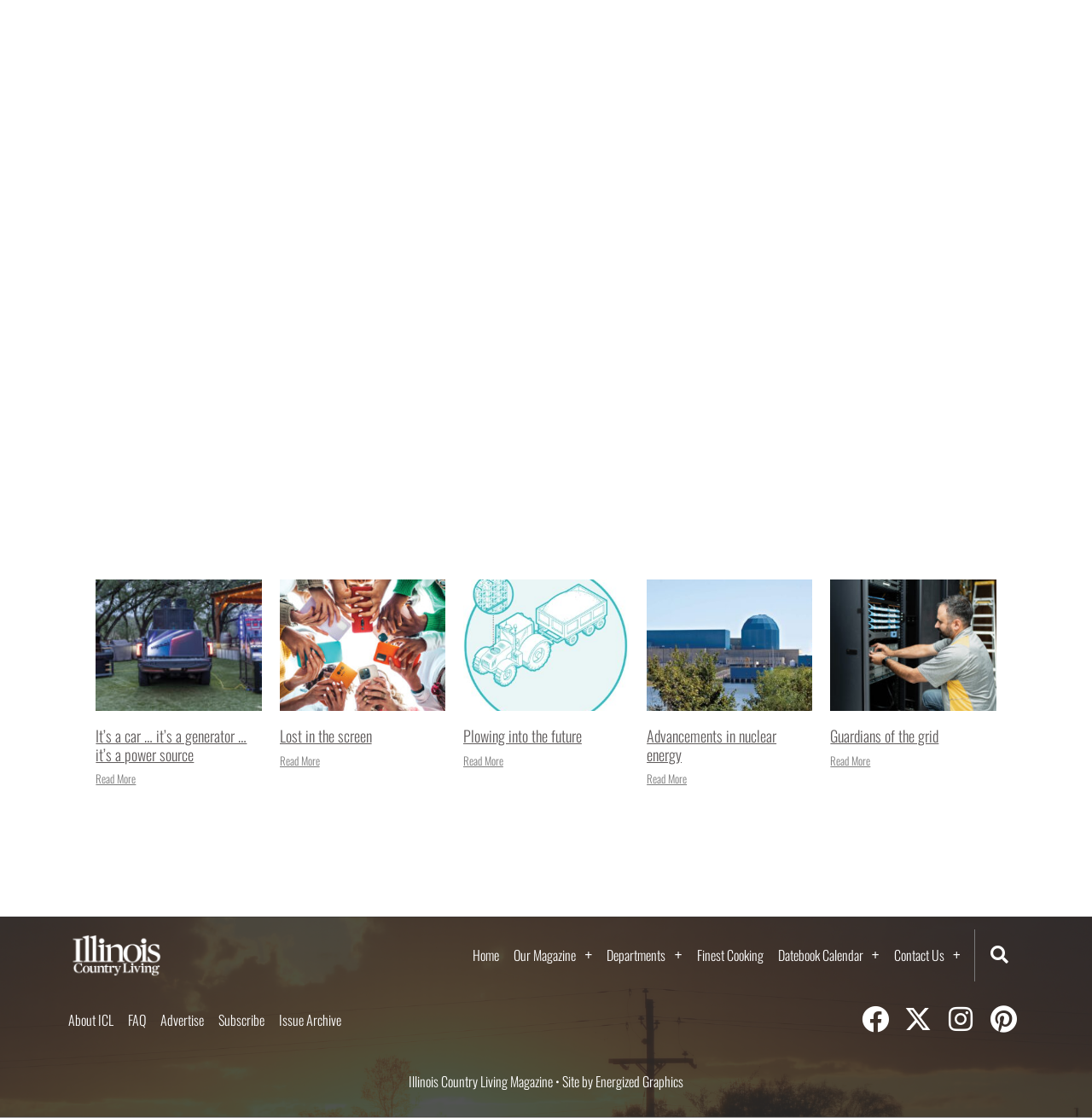Specify the bounding box coordinates of the area to click in order to follow the given instruction: "Read more about It’s a car … it’s a generator … it’s a power source."

[0.088, 0.689, 0.125, 0.704]